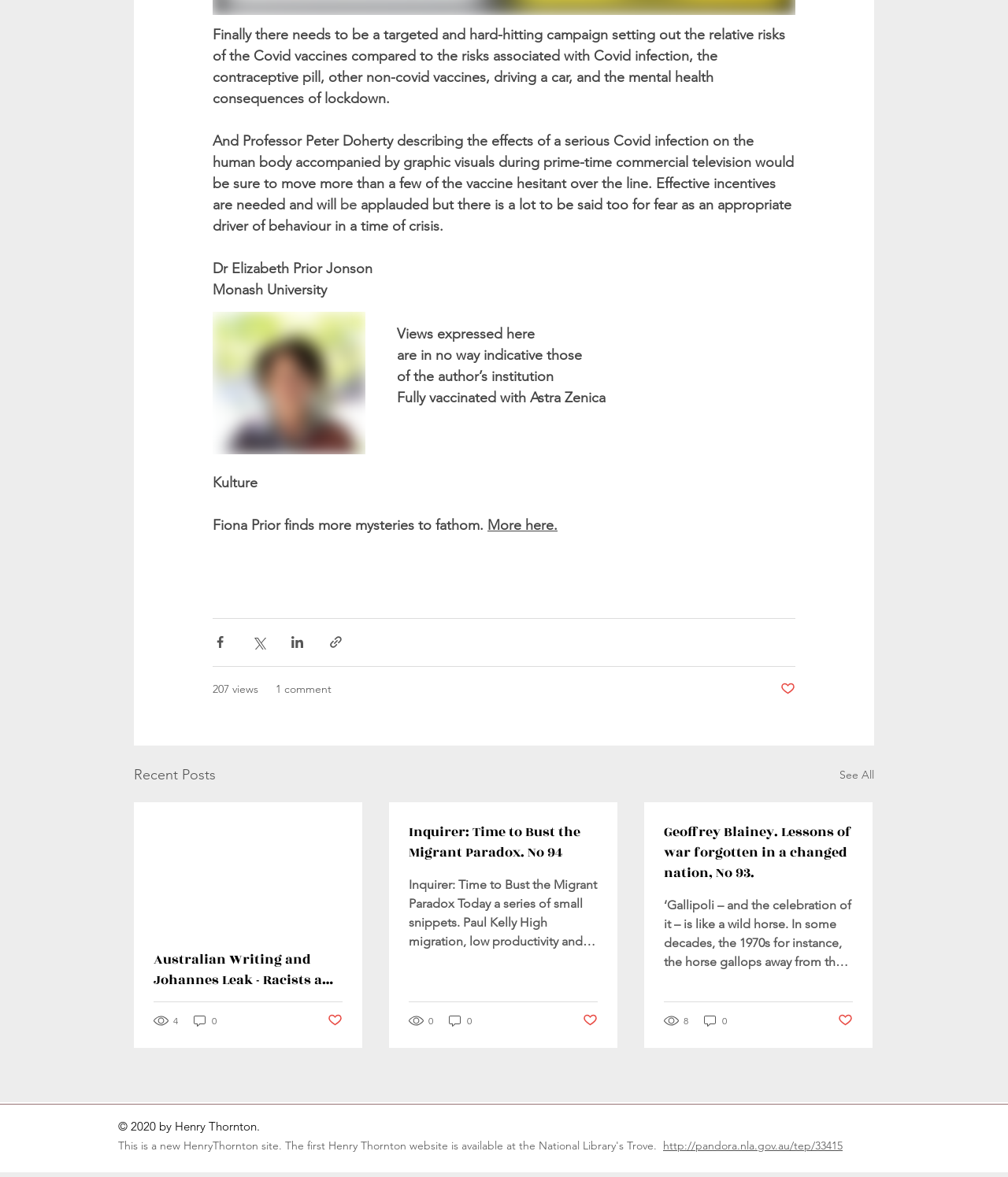Answer the question with a brief word or phrase:
Who is the author of the article?

Dr Elizabeth Prior Jonson